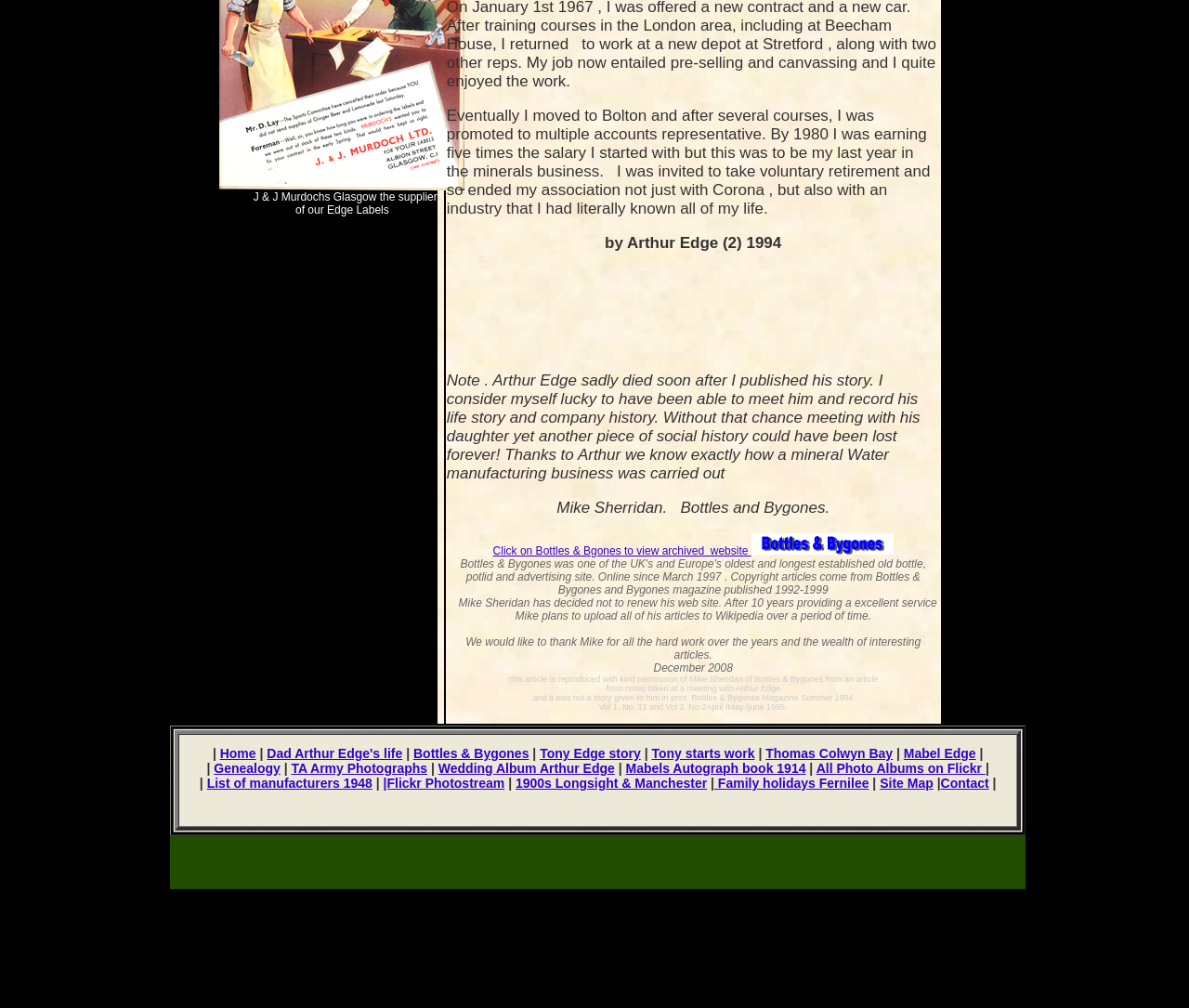Can you determine the bounding box coordinates of the area that needs to be clicked to fulfill the following instruction: "Go to Home"?

[0.185, 0.74, 0.215, 0.755]